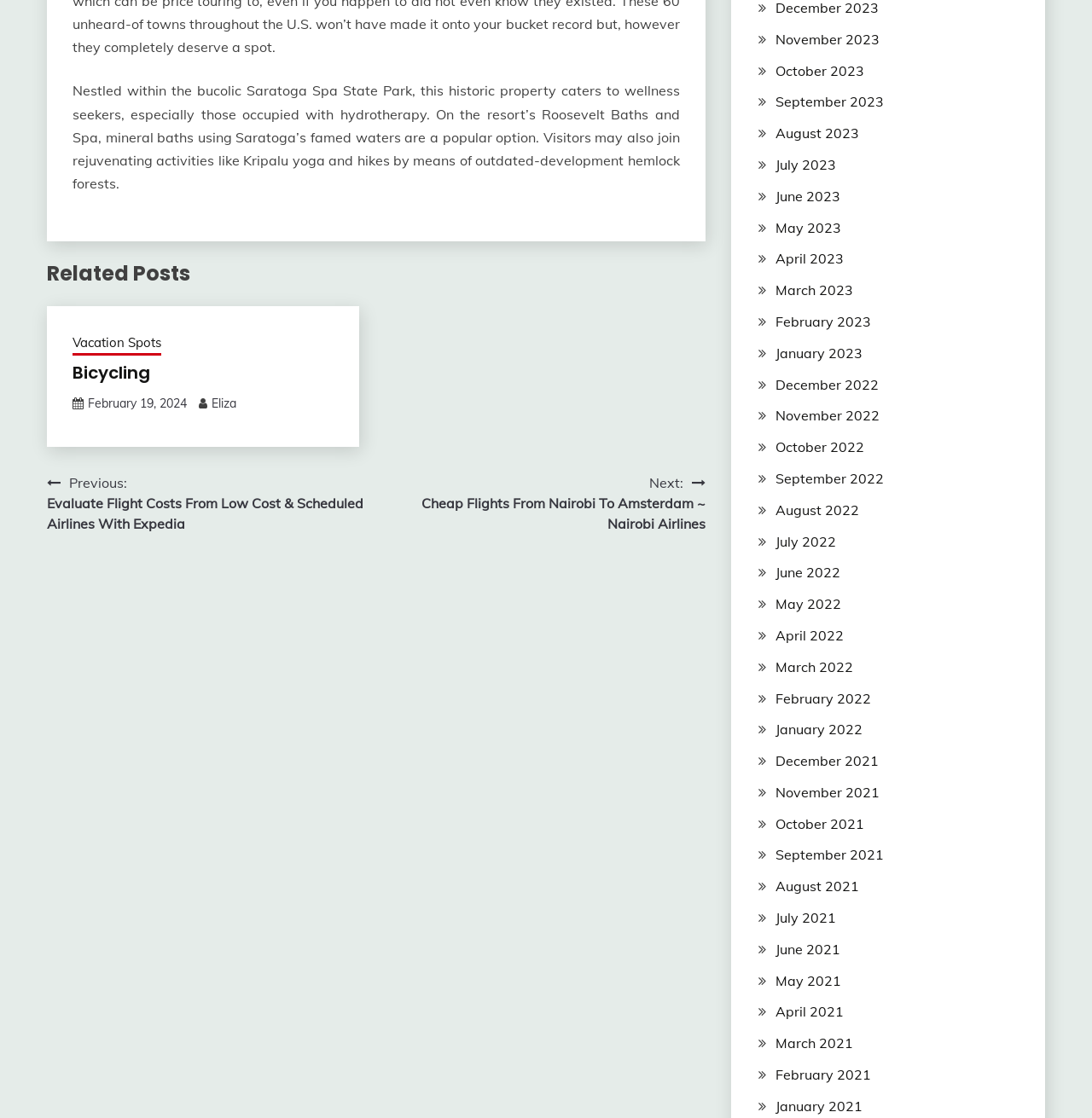Specify the bounding box coordinates of the area that needs to be clicked to achieve the following instruction: "Go to 'November 2023' archive".

[0.71, 0.027, 0.805, 0.043]